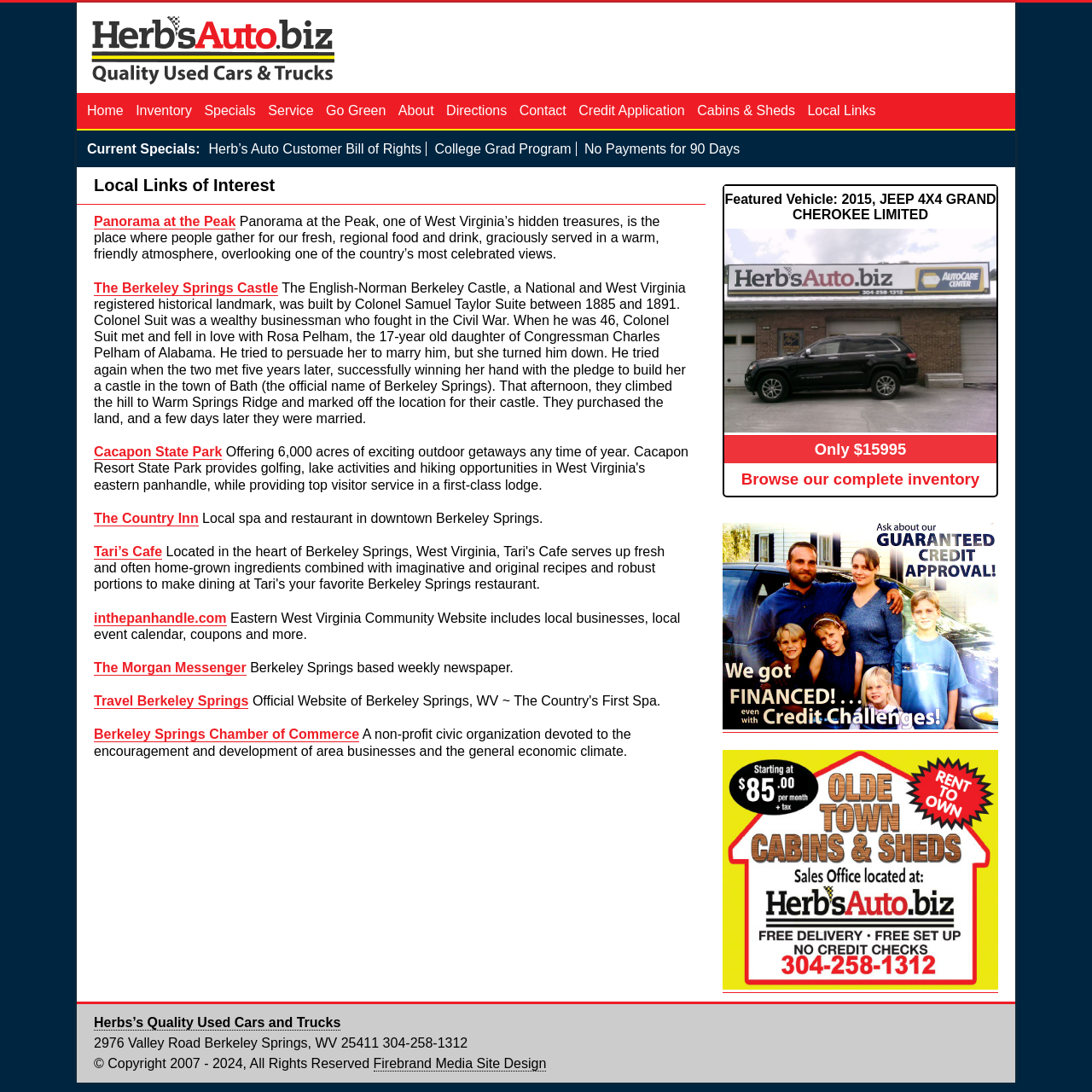Determine the main heading of the webpage and generate its text.

Local Links of Interest